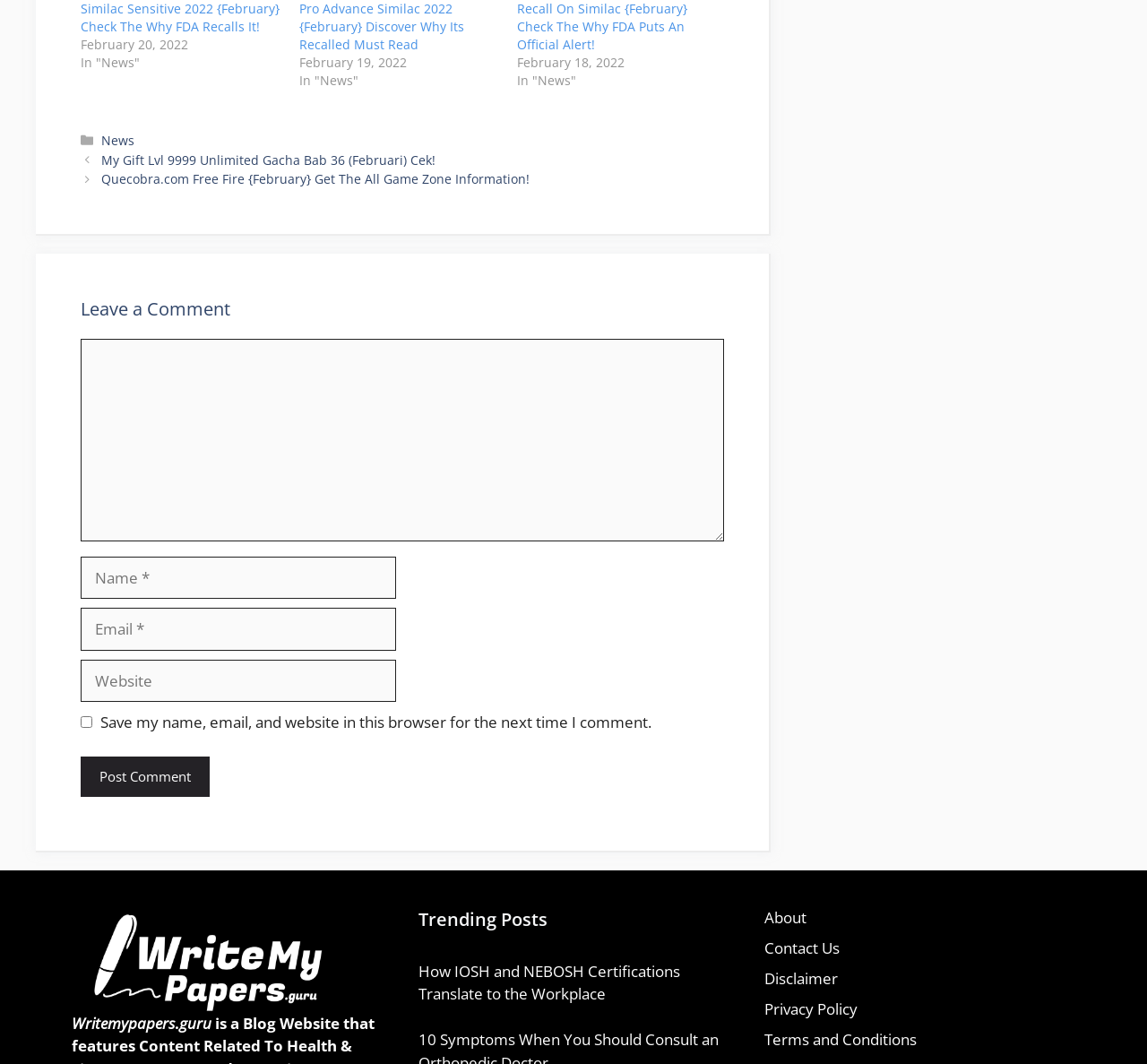What is the topic of the first article?
Please answer the question with as much detail and depth as you can.

The first article's heading is 'Similac Sensitive 2022 {February} Check The Why FDA Recalls It!' which indicates that the topic of the article is about Similac Sensitive and its recall by the FDA in February 2022.